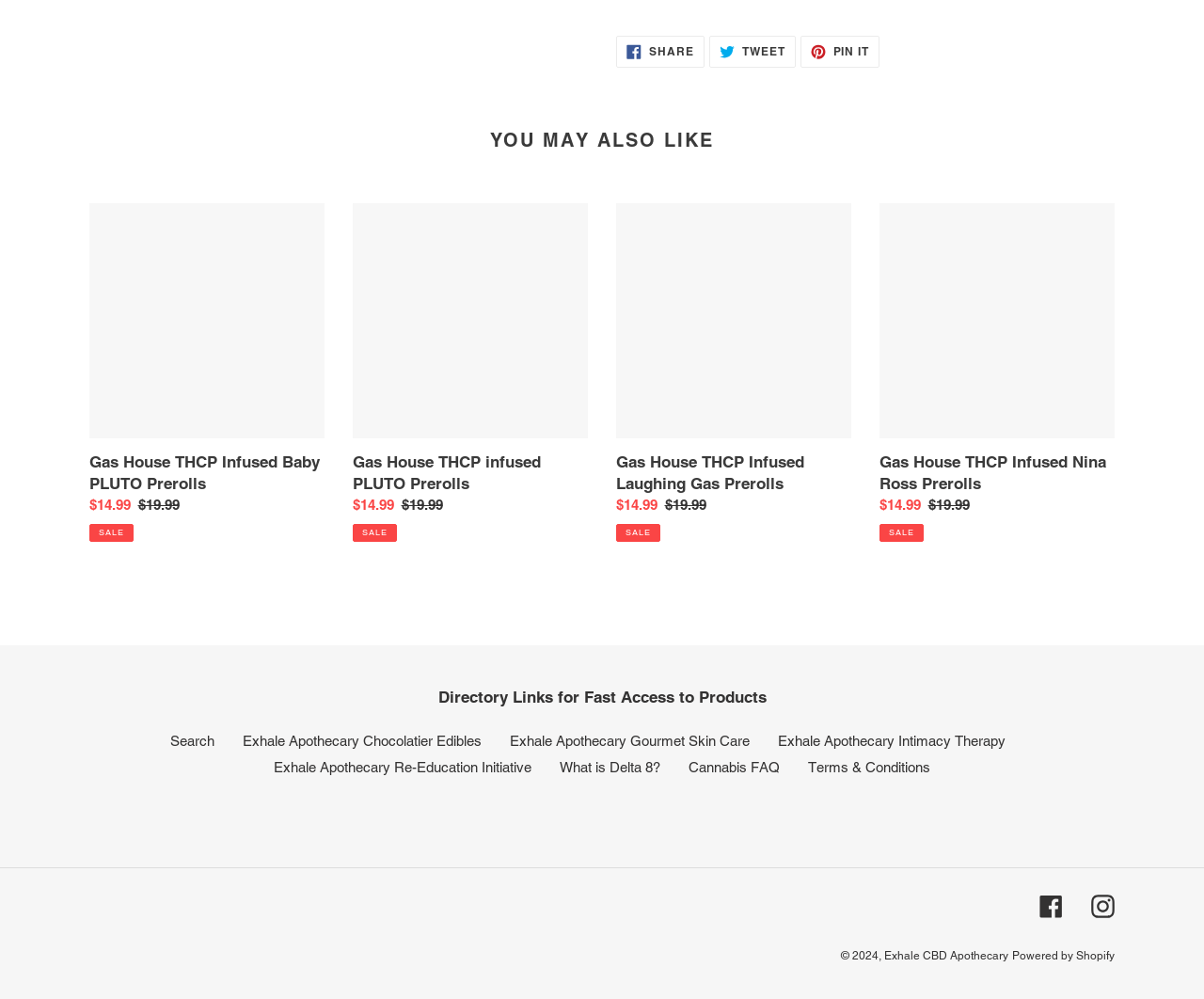Provide a brief response to the question using a single word or phrase: 
How many products are listed under 'YOU MAY ALSO LIKE'?

4